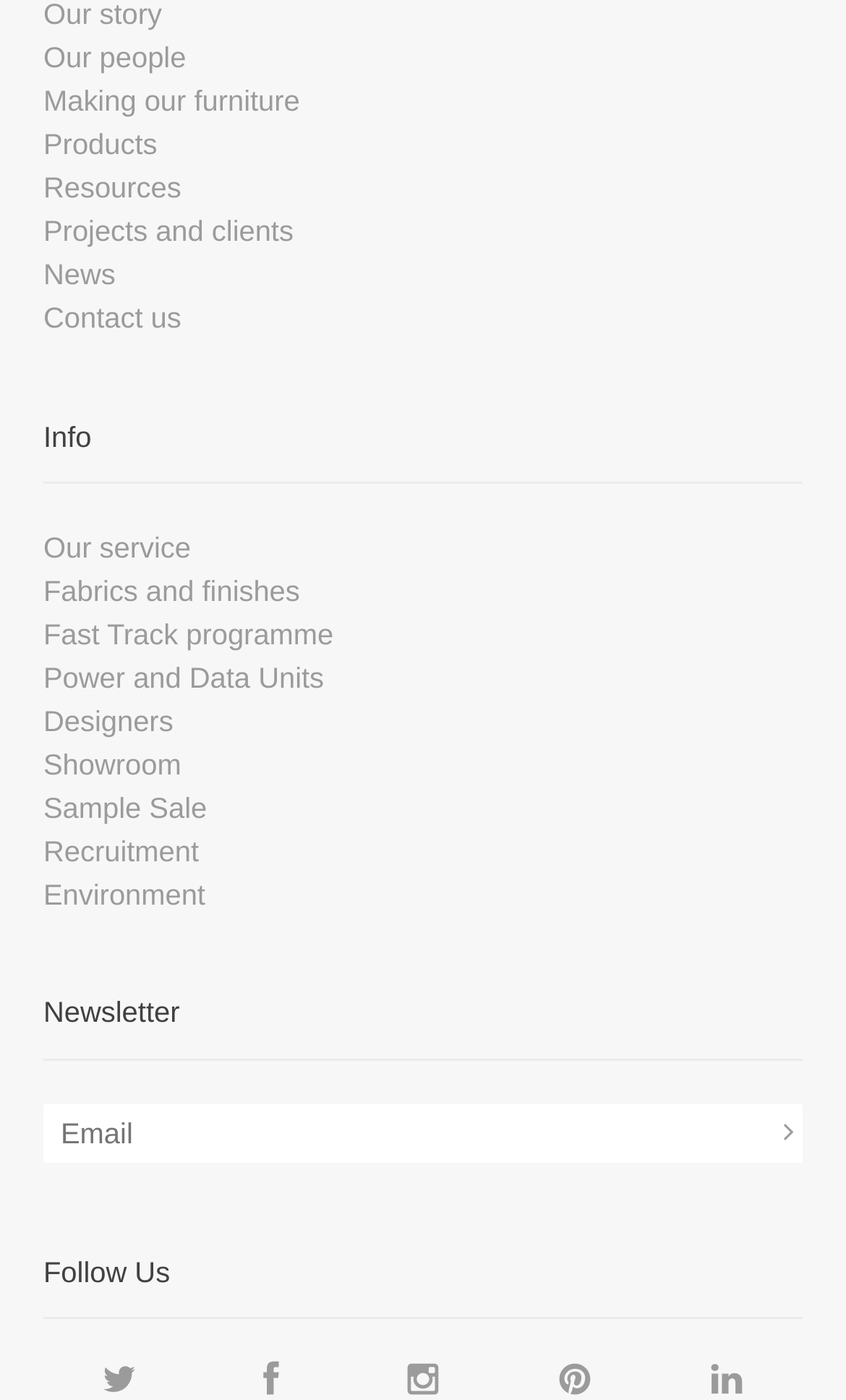What is the function of the button?
Carefully analyze the image and provide a thorough answer to the question.

The button is located next to the 'Email' textbox and is labeled as 'a', suggesting that its function is to submit the email address entered in the textbox, likely to subscribe to a newsletter.